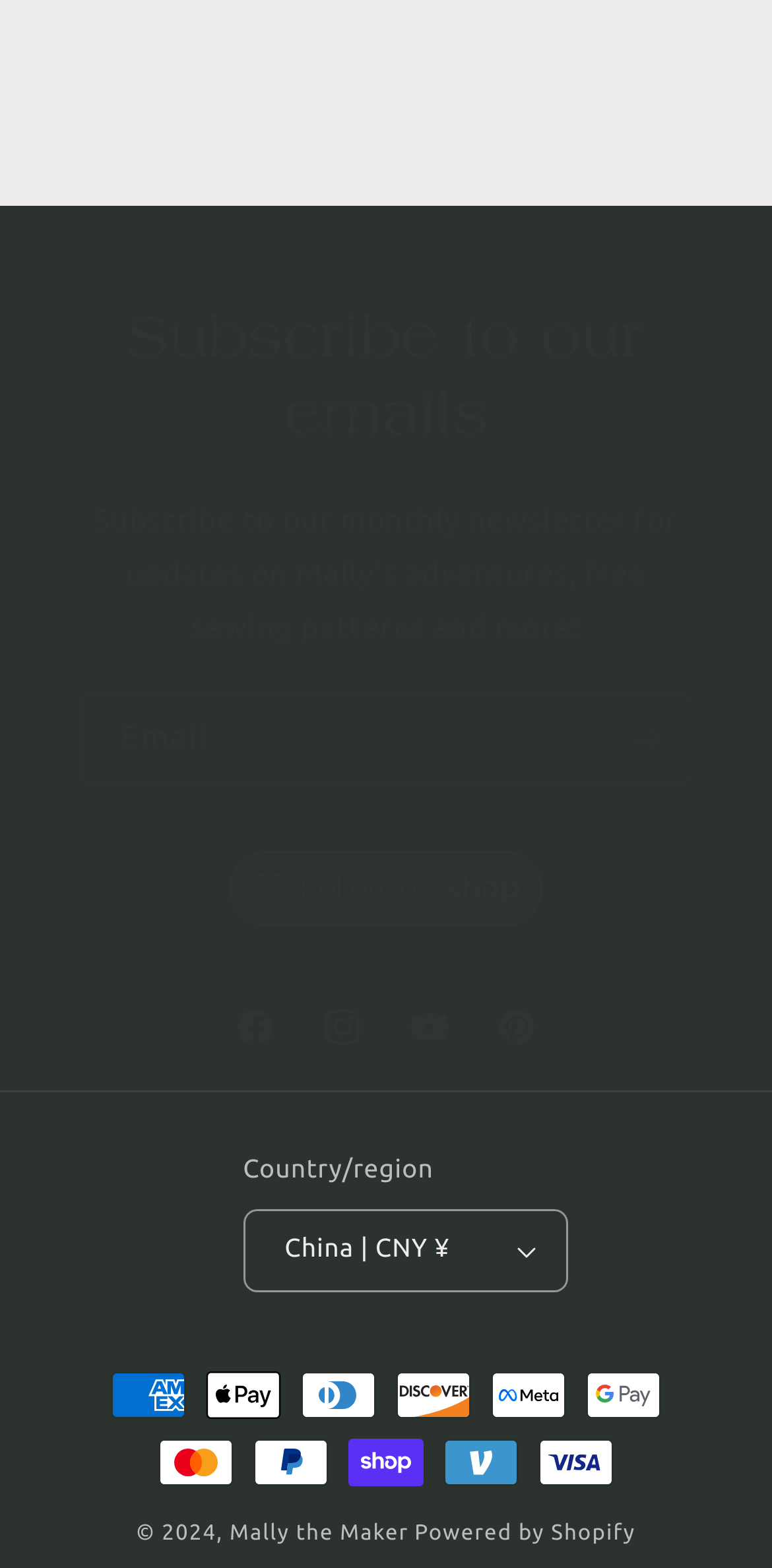What social media platforms are available for following?
Provide a thorough and detailed answer to the question.

The links 'Facebook', 'Instagram', 'YouTube', and 'Pinterest' are present, suggesting that users can follow the website's social media accounts on these platforms.